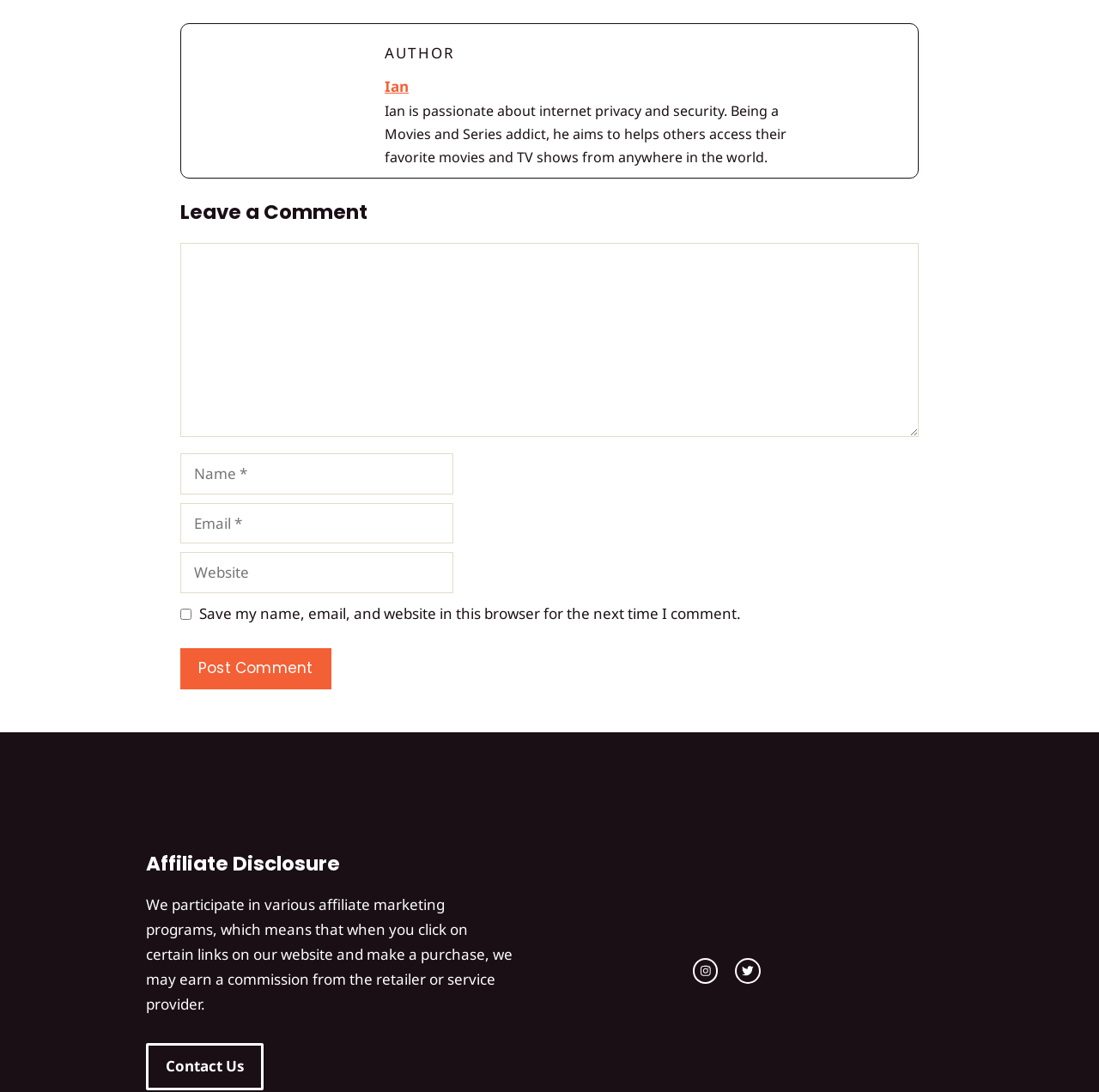Determine the bounding box coordinates for the area that needs to be clicked to fulfill this task: "Enter your name". The coordinates must be given as four float numbers between 0 and 1, i.e., [left, top, right, bottom].

[0.164, 0.415, 0.412, 0.453]